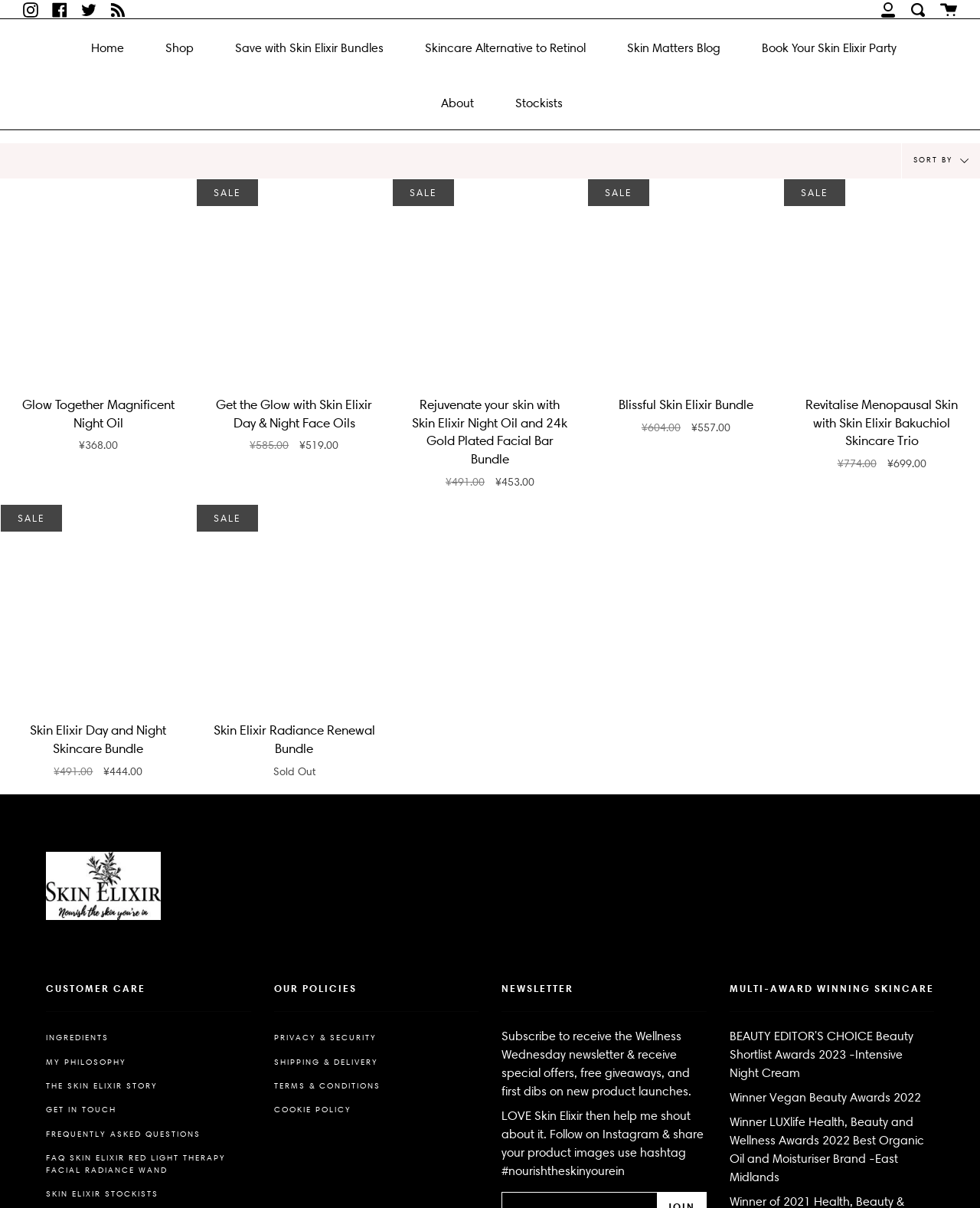Locate the bounding box coordinates of the clickable element to fulfill the following instruction: "View the Skin Elixir Day and Night Skincare Bundle". Provide the coordinates as four float numbers between 0 and 1 in the format [left, top, right, bottom].

[0.001, 0.418, 0.2, 0.657]